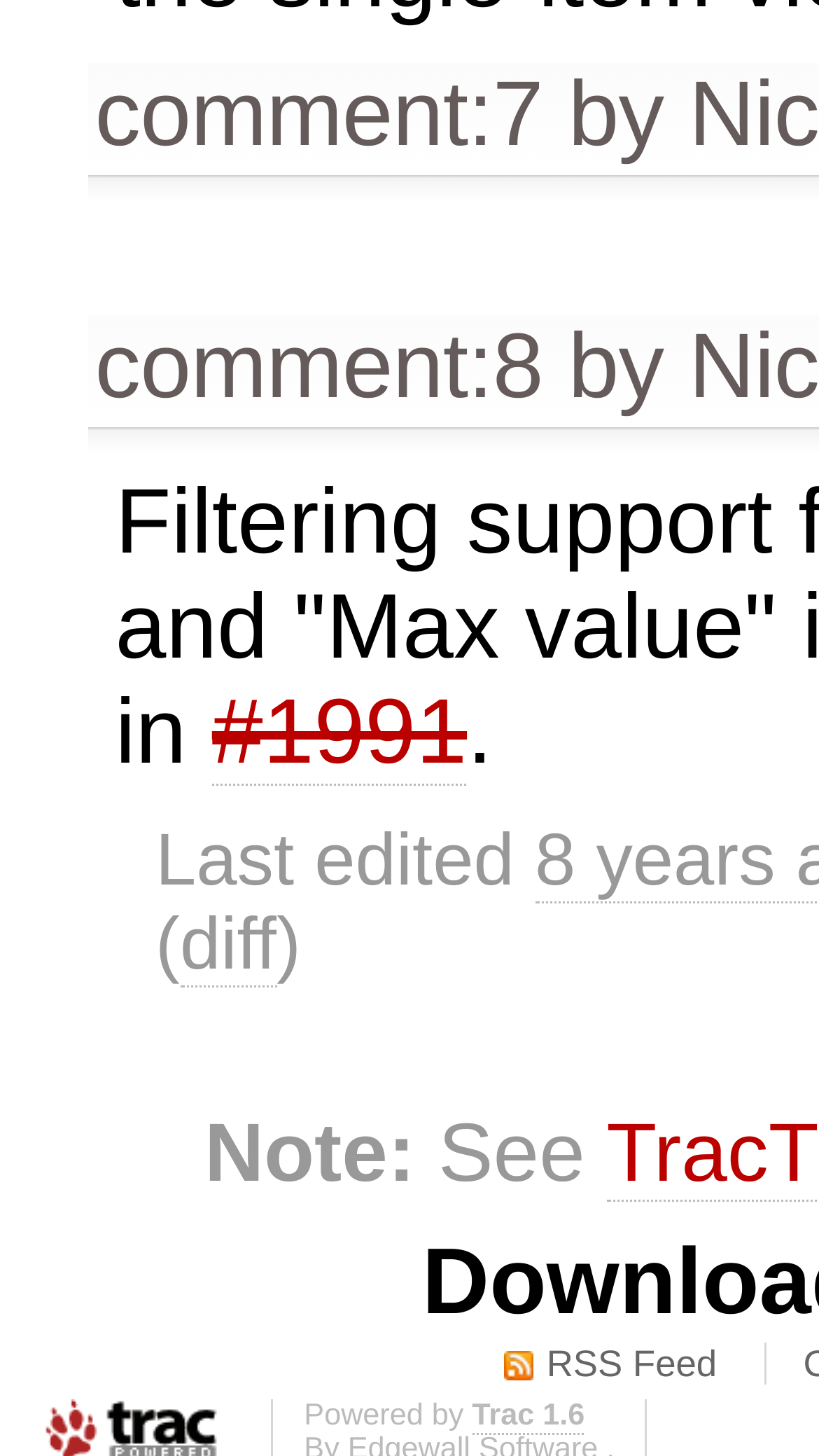Answer the following query concisely with a single word or phrase:
What is the last text on the webpage?

Powered by